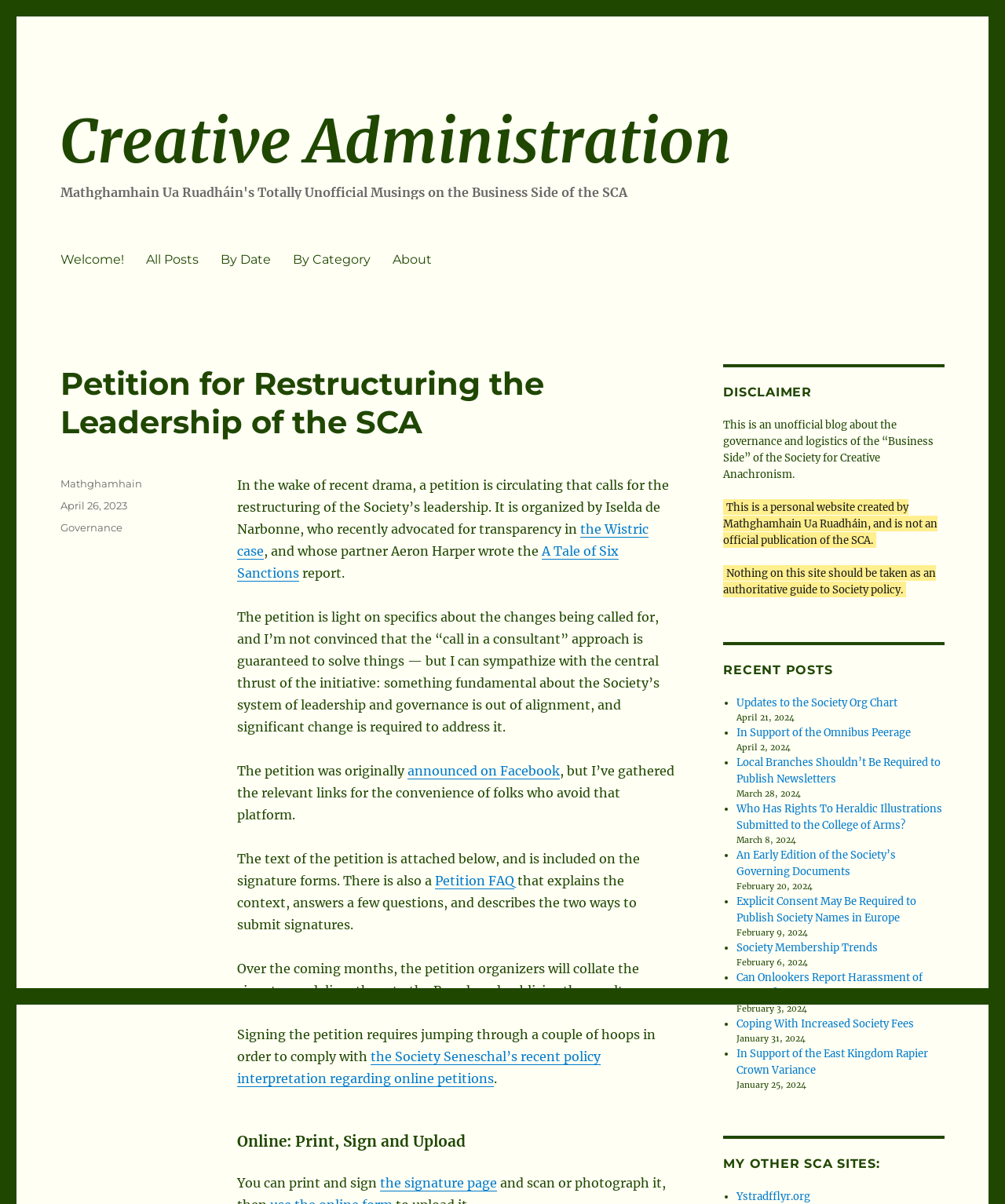Produce an extensive caption that describes everything on the webpage.

This webpage is about a petition for restructuring the leadership of the Society for Creative Anachronism (SCA). At the top, there is a primary menu with links to "Welcome!", "All Posts", "By Date", "By Category", and "About". Below the menu, there is a header with the title "Petition for Restructuring the Leadership of the SCA". 

The main content of the page is a long article discussing the petition, which is organized by Iselda de Narbonne. The article explains the purpose of the petition, which is to call for changes in the Society's leadership and governance. It also mentions that the petition is light on specifics but shares the central thrust of the initiative, which is to address the fundamental issues in the Society's system of leadership and governance.

The article is divided into several sections, including the text of the petition, a FAQ section, and information on how to sign the petition. There are also links to related articles and a disclaimer at the bottom of the page.

On the right side of the page, there is a section titled "RECENT POSTS" with a list of links to recent articles, each with a date and time. There is also a "DISCLAIMER" section above the recent posts, which states that this is an unofficial blog and not an official publication of the SCA.

At the very bottom of the page, there is a footer with links to the author's name, the date the article was posted, and categories.